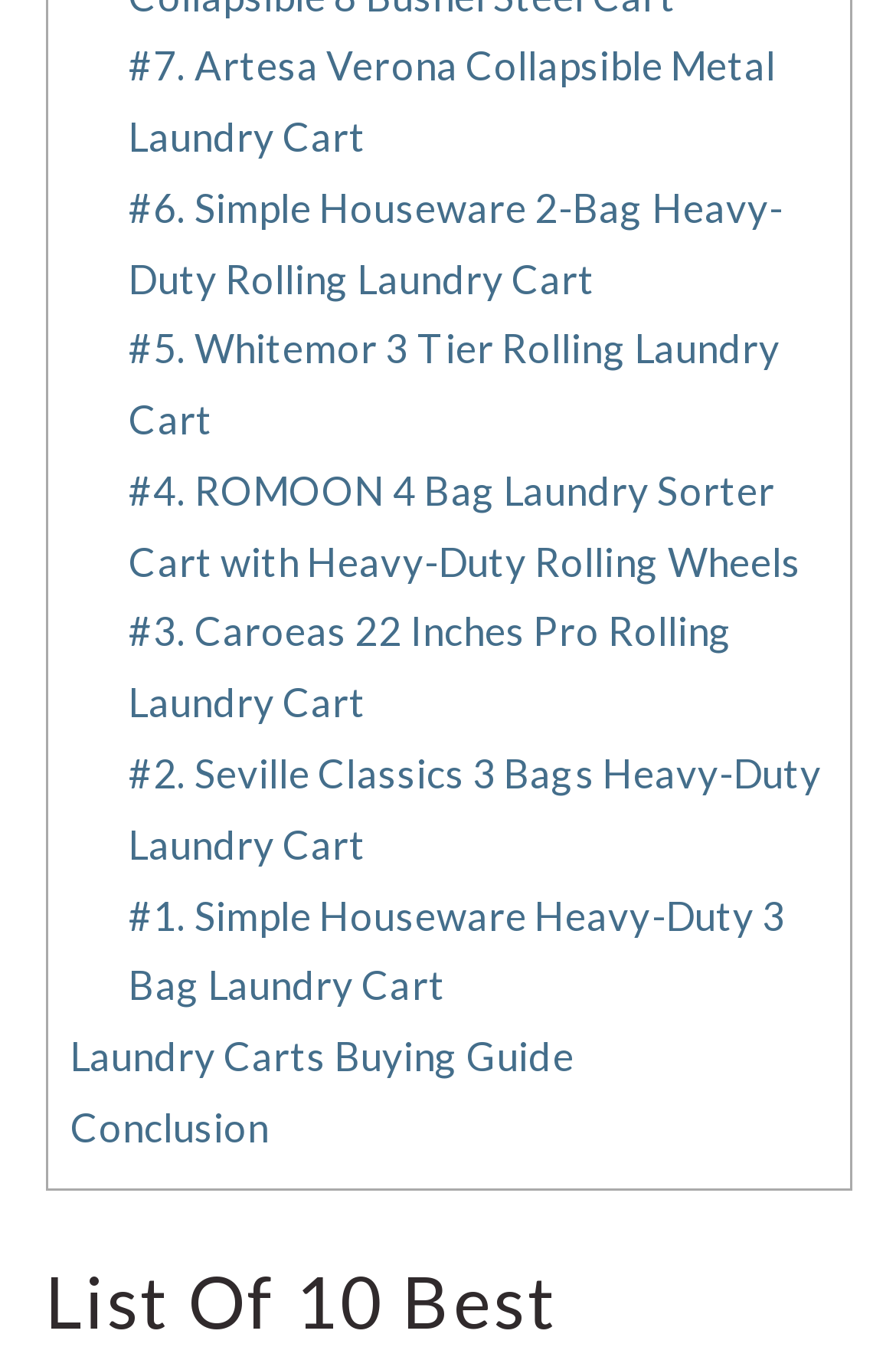Specify the bounding box coordinates for the region that must be clicked to perform the given instruction: "Read the Laundry Carts Buying Guide".

[0.078, 0.753, 0.641, 0.789]